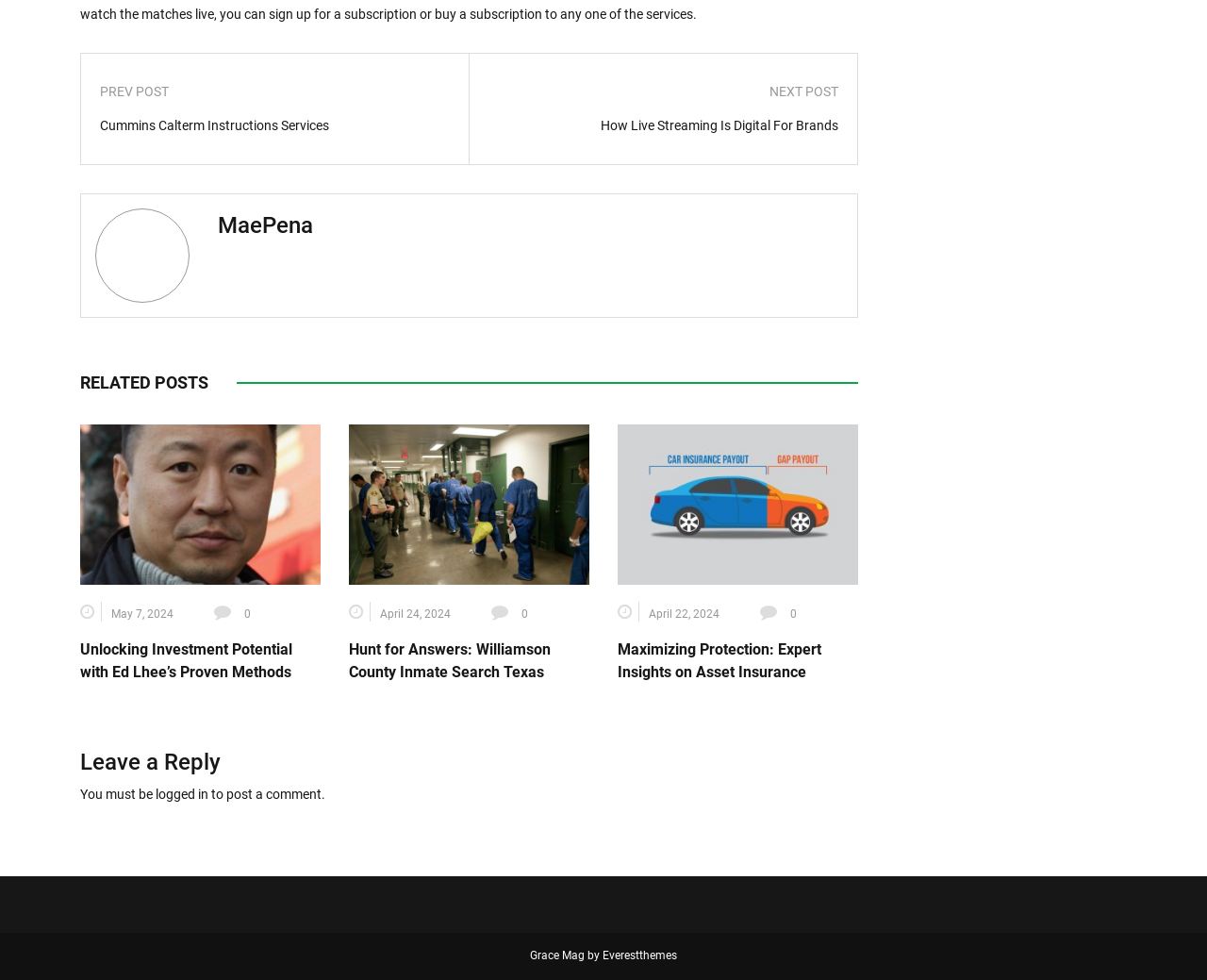What is the theme of the website?
Using the image, give a concise answer in the form of a single word or short phrase.

Grace Mag